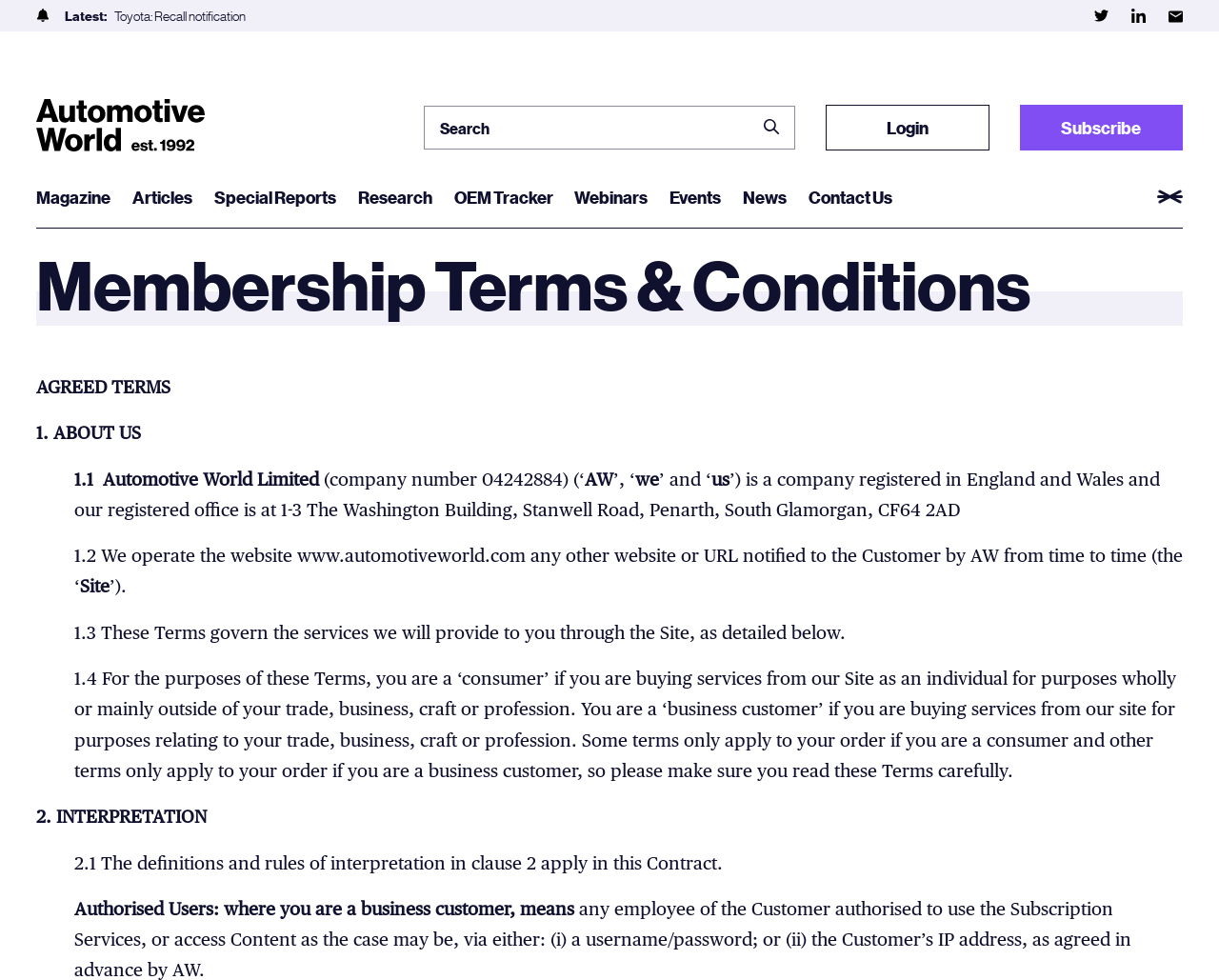Using the format (top-left x, top-left y, bottom-right x, bottom-right y), and given the element description, identify the bounding box coordinates within the screenshot: parent_node: Search for: name="query" placeholder="Search"

[0.347, 0.108, 0.653, 0.152]